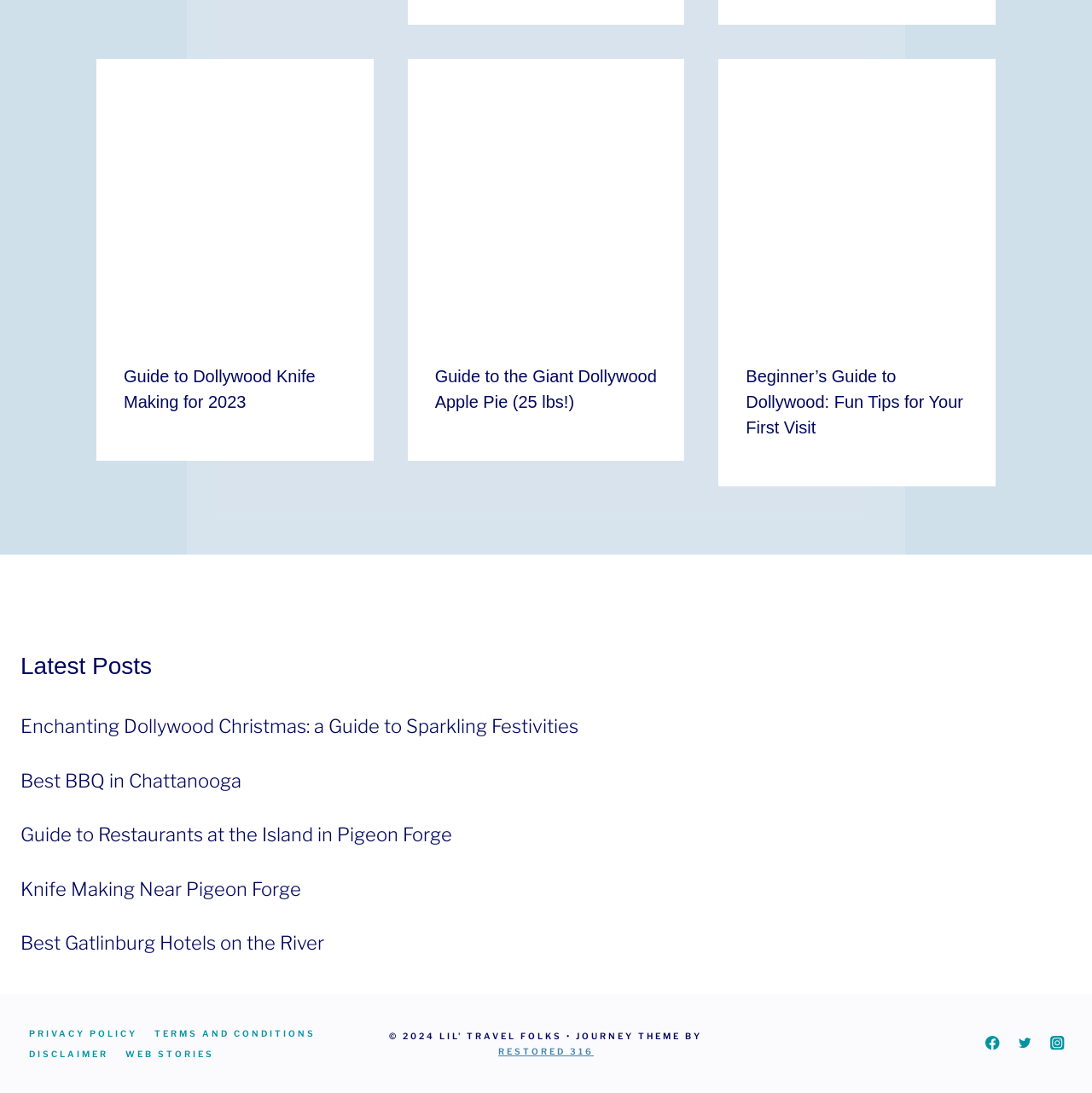What is the topic of the first article?
Carefully analyze the image and provide a detailed answer to the question.

The first article is about Dollywood Knife Making, which can be inferred from the link text 'Guide to Dollywood Knife Making for 2023' and the image with the same description.